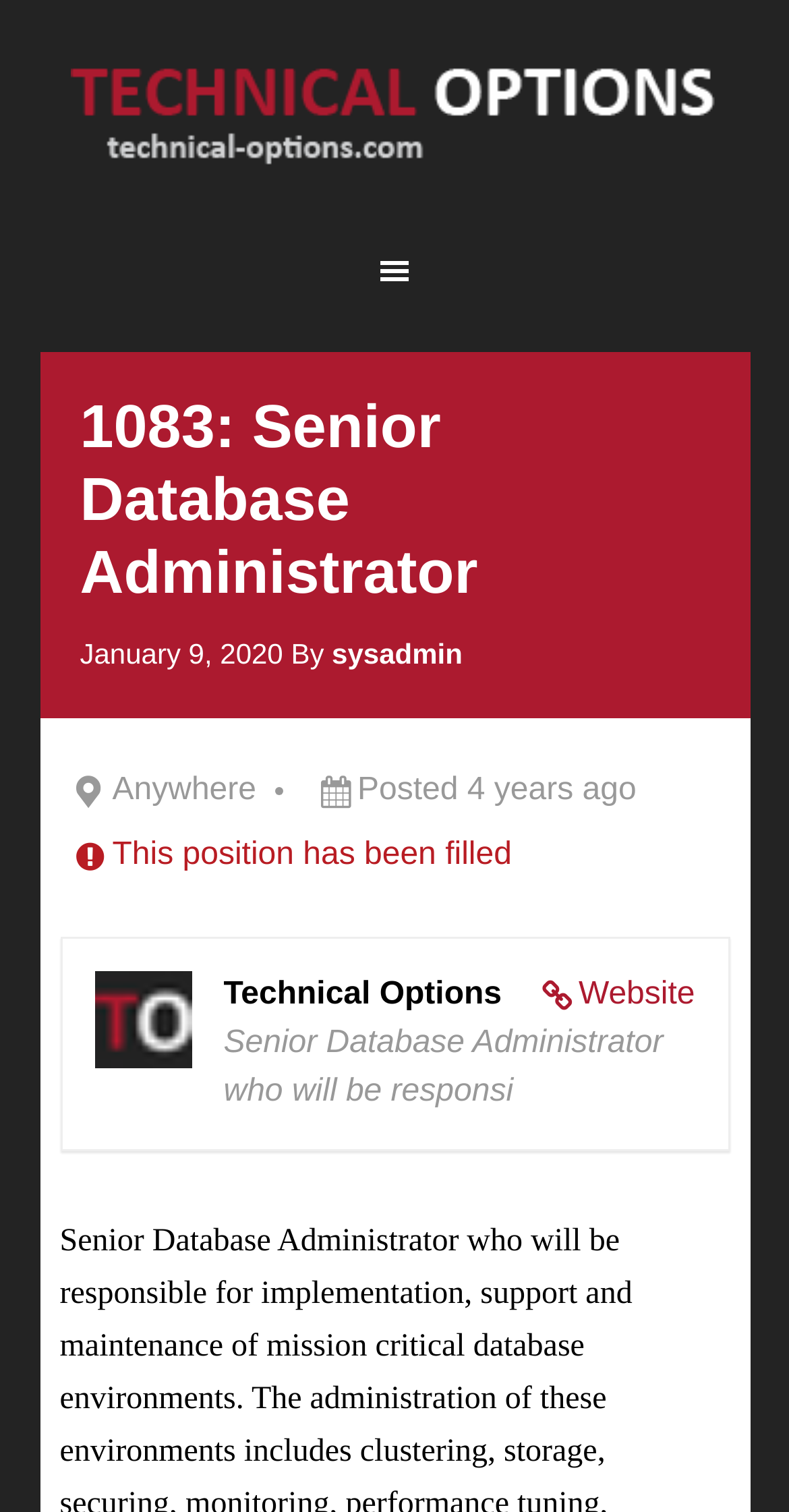When was the job posted?
Answer the question with a detailed explanation, including all necessary information.

The job posting date can be found next to the 'By' text, which is 'January 9, 2020'. This date indicates when the job was posted.